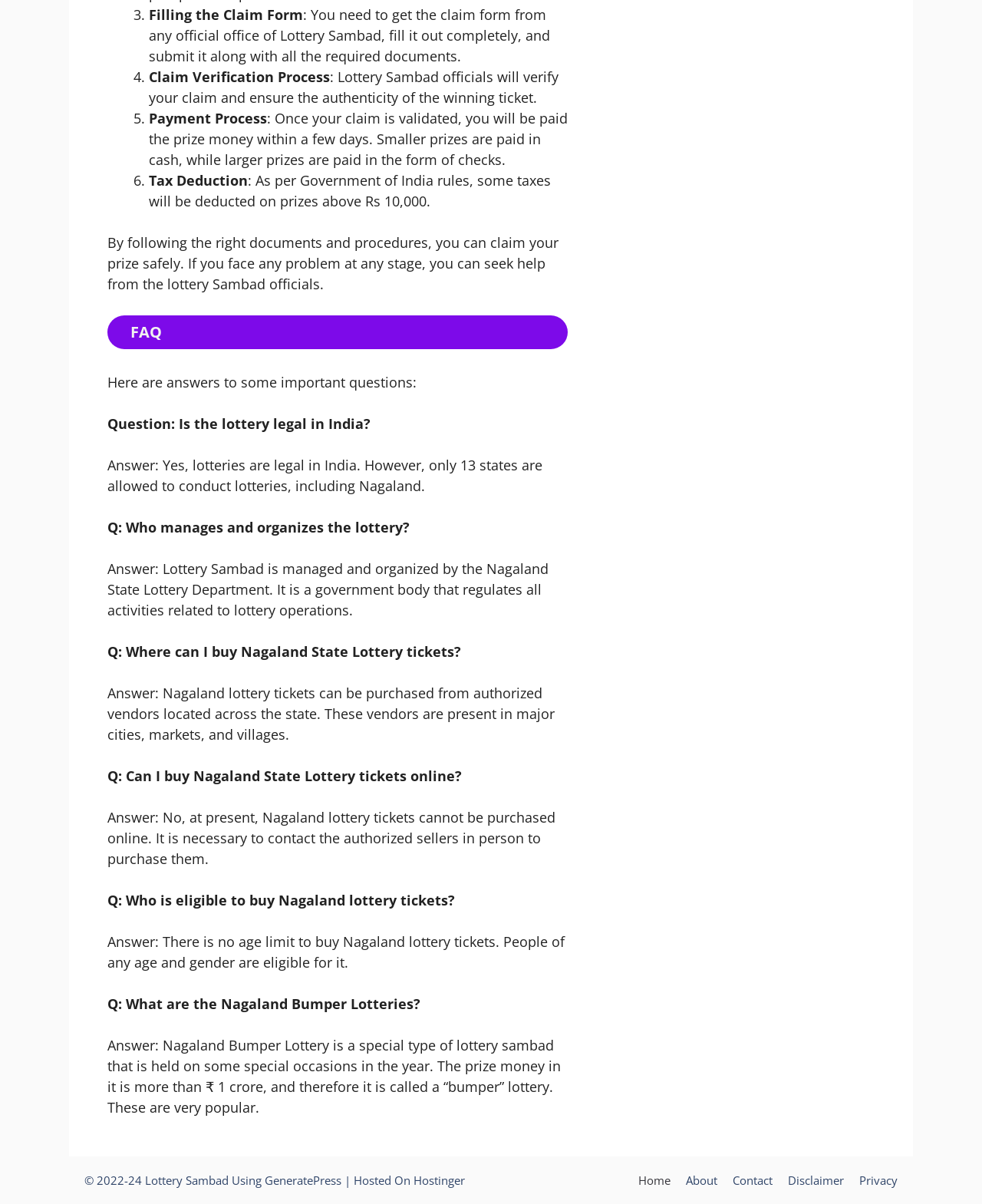Please answer the following question using a single word or phrase: What is the prize money in Nagaland Bumper Lotteries?

More than ₹ 1 crore